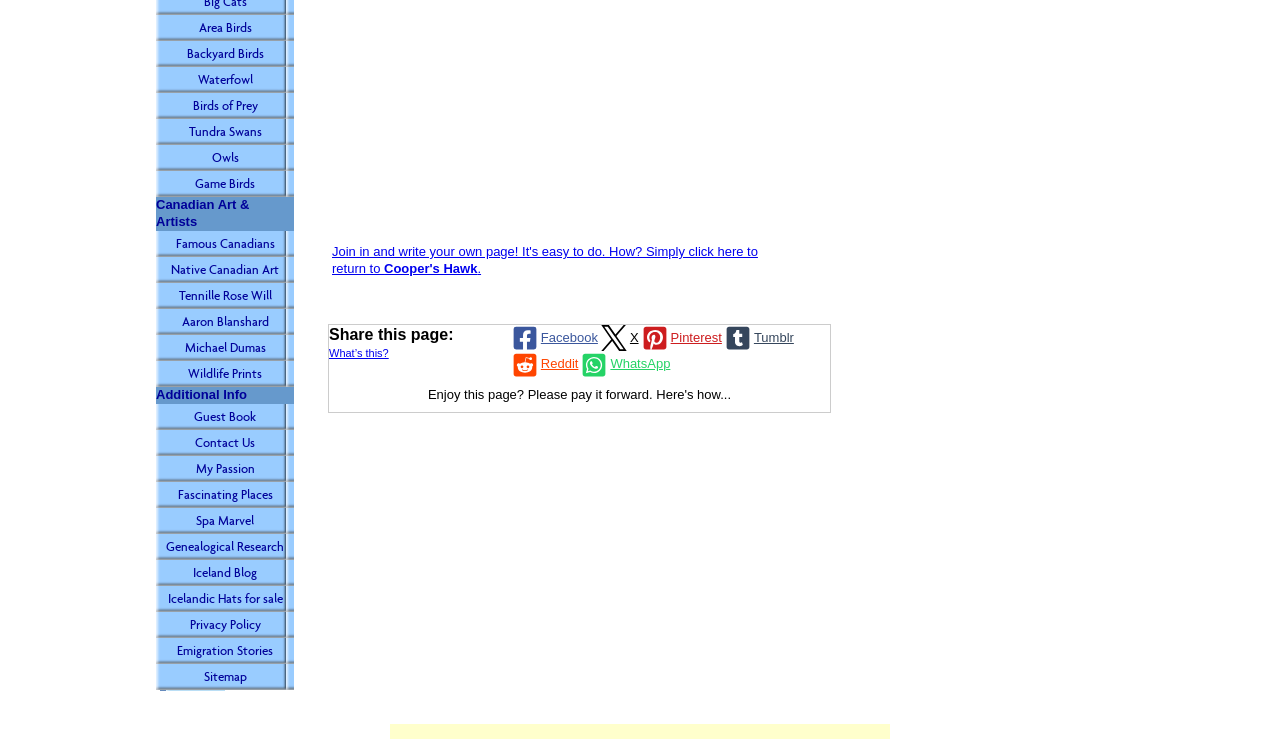Determine the bounding box coordinates for the area that needs to be clicked to fulfill this task: "Share this page on Facebook". The coordinates must be given as four float numbers between 0 and 1, i.e., [left, top, right, bottom].

[0.398, 0.44, 0.467, 0.476]